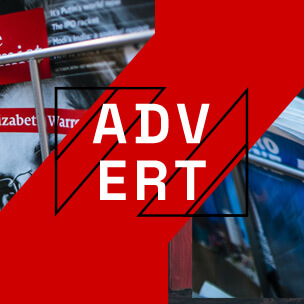Please answer the following question using a single word or phrase: 
What is the theme of the advertisement?

Advertisement